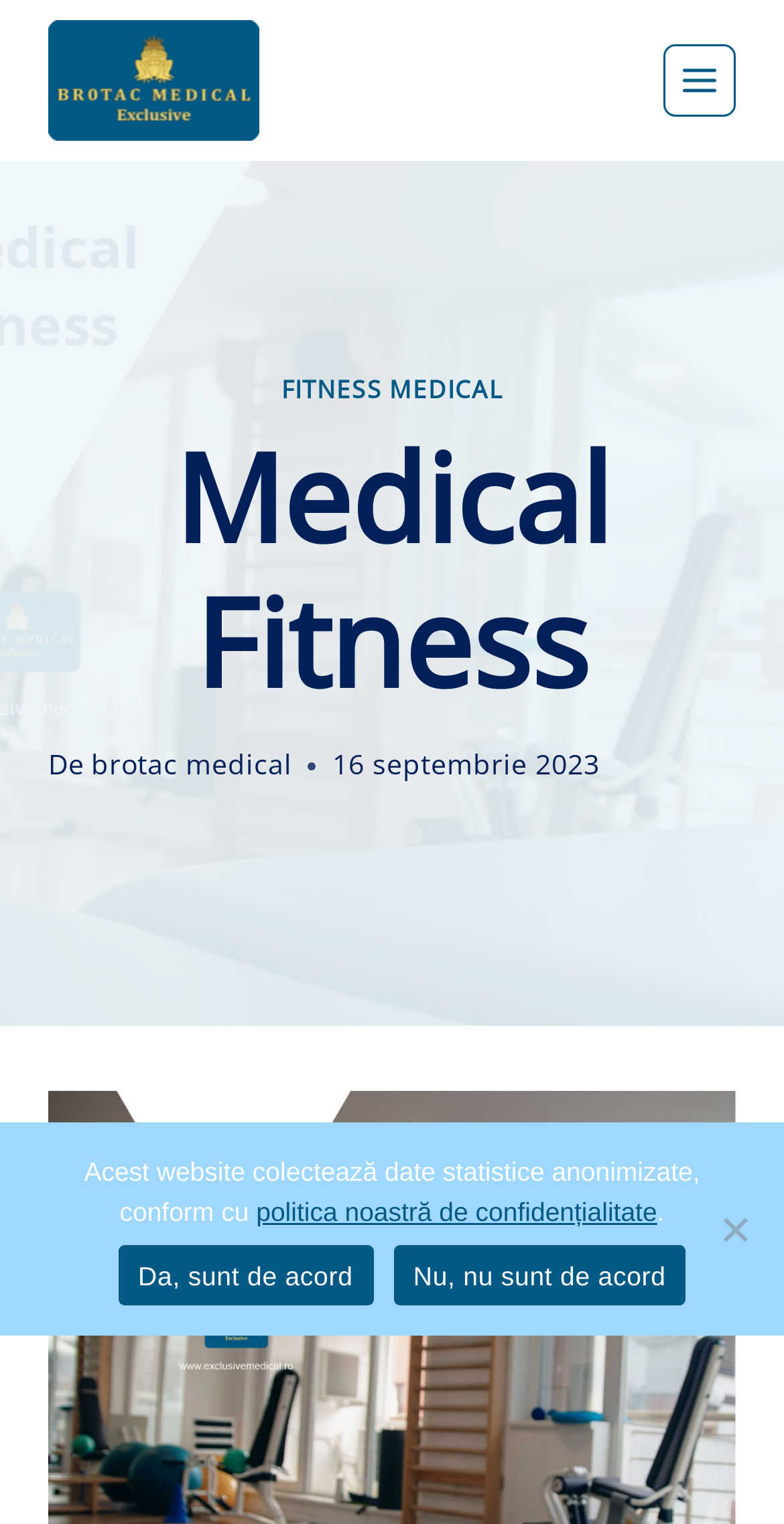What is the name of the medical exclusive?
Refer to the image and provide a one-word or short phrase answer.

Brotac Medical Exclusive